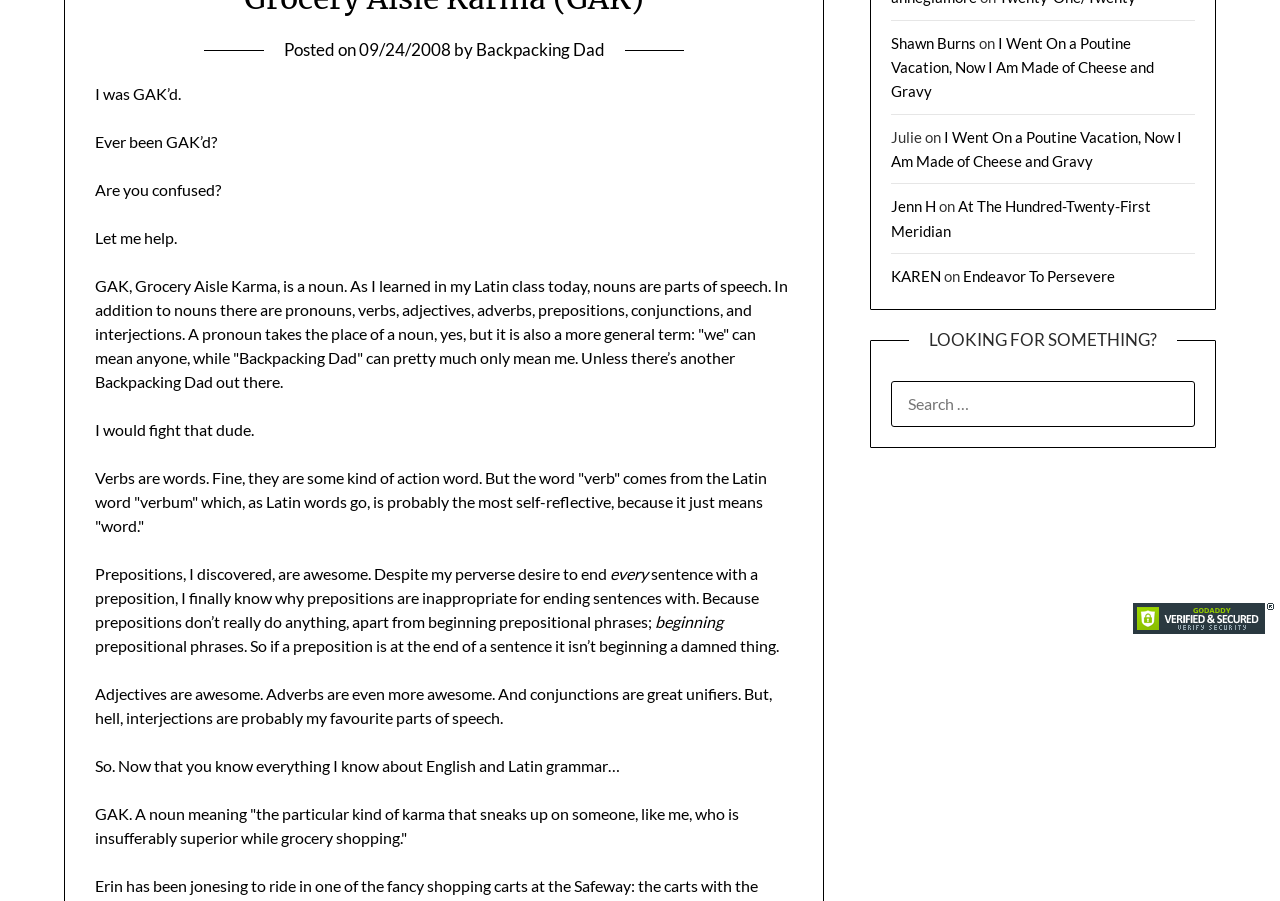Locate the bounding box for the described UI element: "KAREN". Ensure the coordinates are four float numbers between 0 and 1, formatted as [left, top, right, bottom].

[0.696, 0.296, 0.735, 0.316]